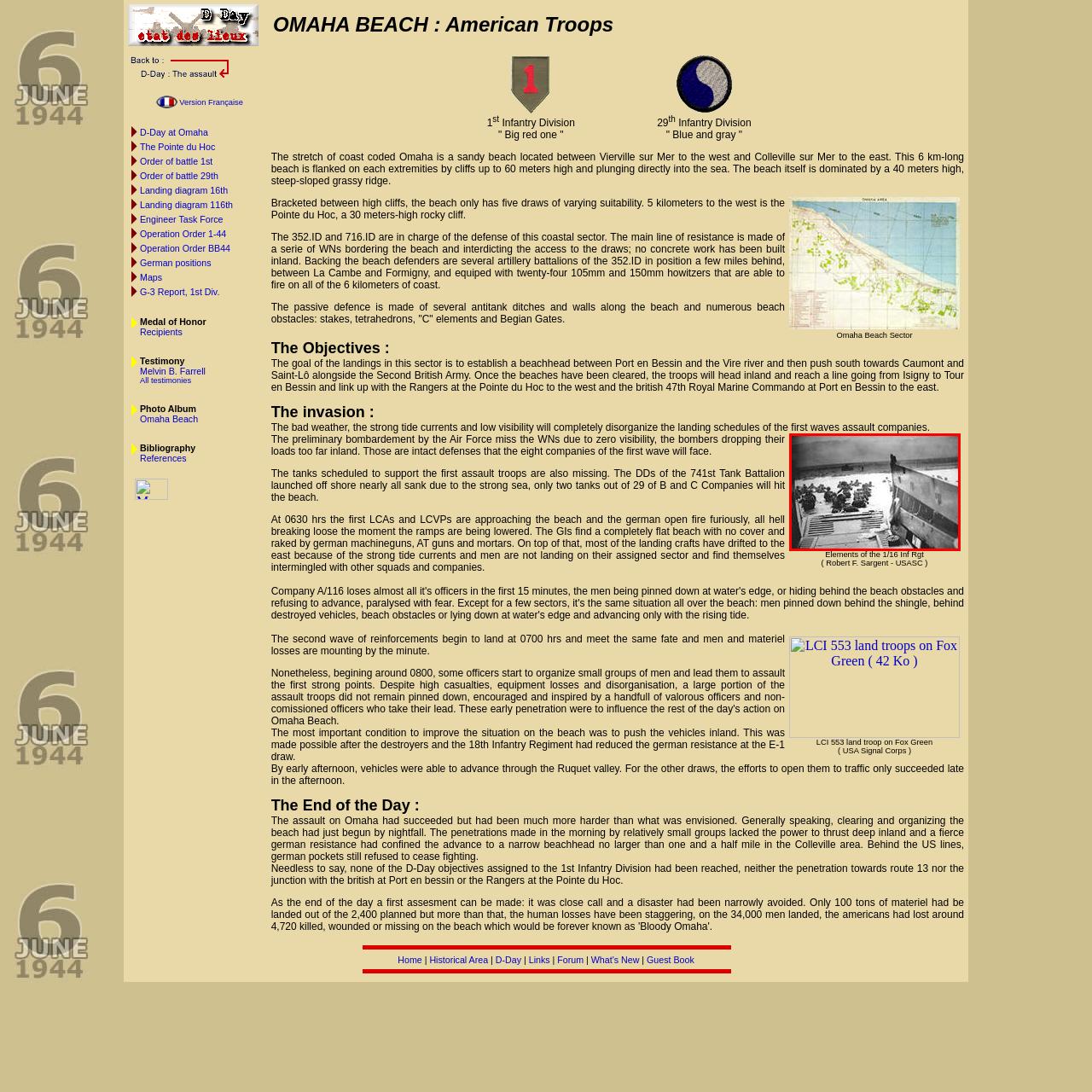Analyze the picture within the red frame, What is the name of the operation? 
Provide a one-word or one-phrase response.

Operation Overlord